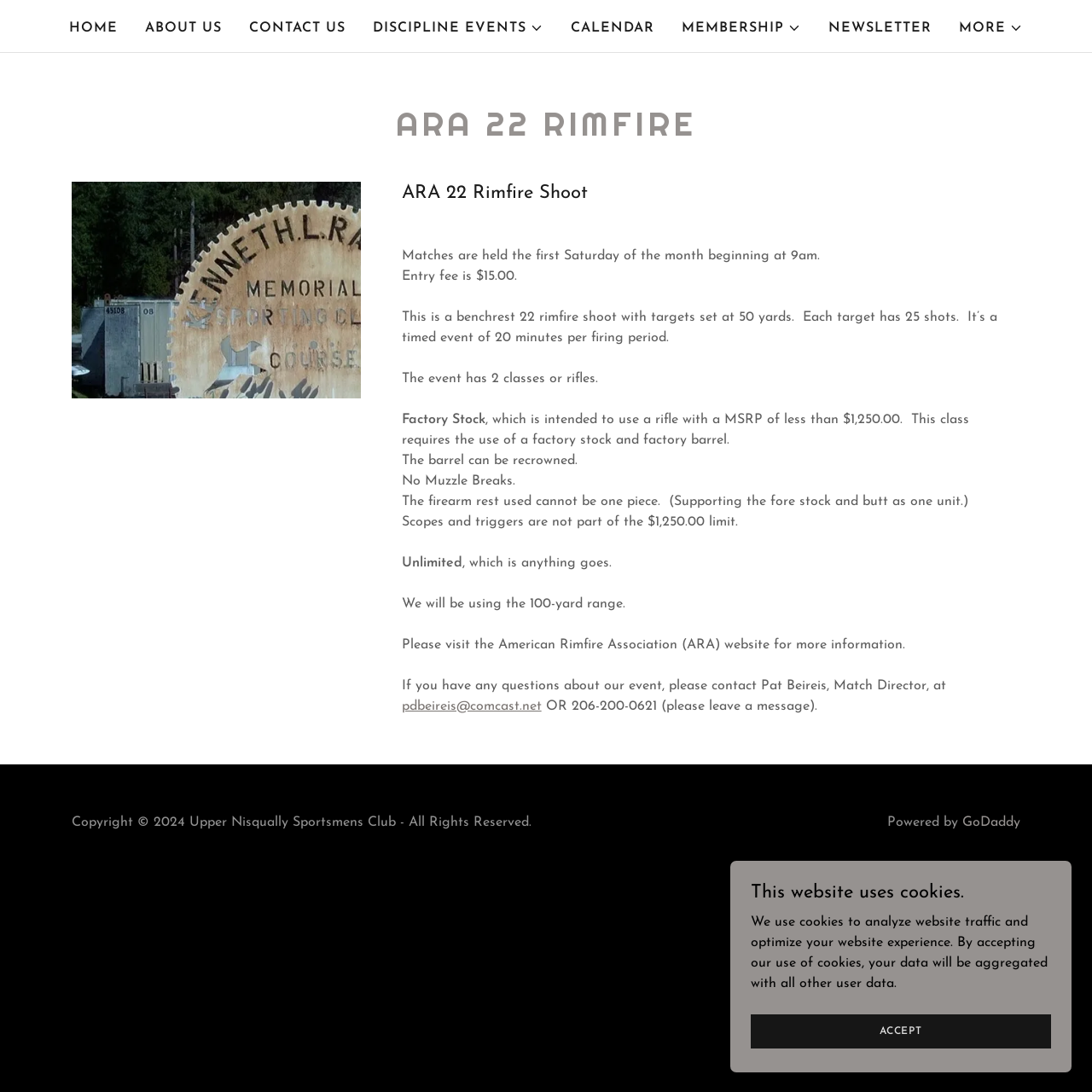Construct a comprehensive description capturing every detail on the webpage.

The webpage is about the ARA 22 Rimfire Shoot event organized by the Upper Nisqually Sportsmens Club. At the top, there is a navigation menu with links to "HOME", "ABOUT US", "CONTACT US", "CALENDAR", "NEWSLETTER", and "MORE", each with a corresponding button or link. Below the navigation menu, there is a large heading "ARA 22 RIMFIRE" followed by an image.

The main content of the webpage is divided into sections. The first section describes the ARA 22 Rimfire Shoot event, including the schedule, entry fee, and rules. There are several paragraphs of text explaining the event details, including the classes of rifles allowed, the use of factory stocks and barrels, and the rules for scopes and triggers.

Below the event description, there is a section with contact information, including an email address and phone number for the Match Director, Pat Beireis. There is also a link to the American Rimfire Association (ARA) website for more information.

At the bottom of the webpage, there is a copyright notice and a statement about the website using cookies to analyze traffic and optimize the user experience. There is also a link to accept the use of cookies.